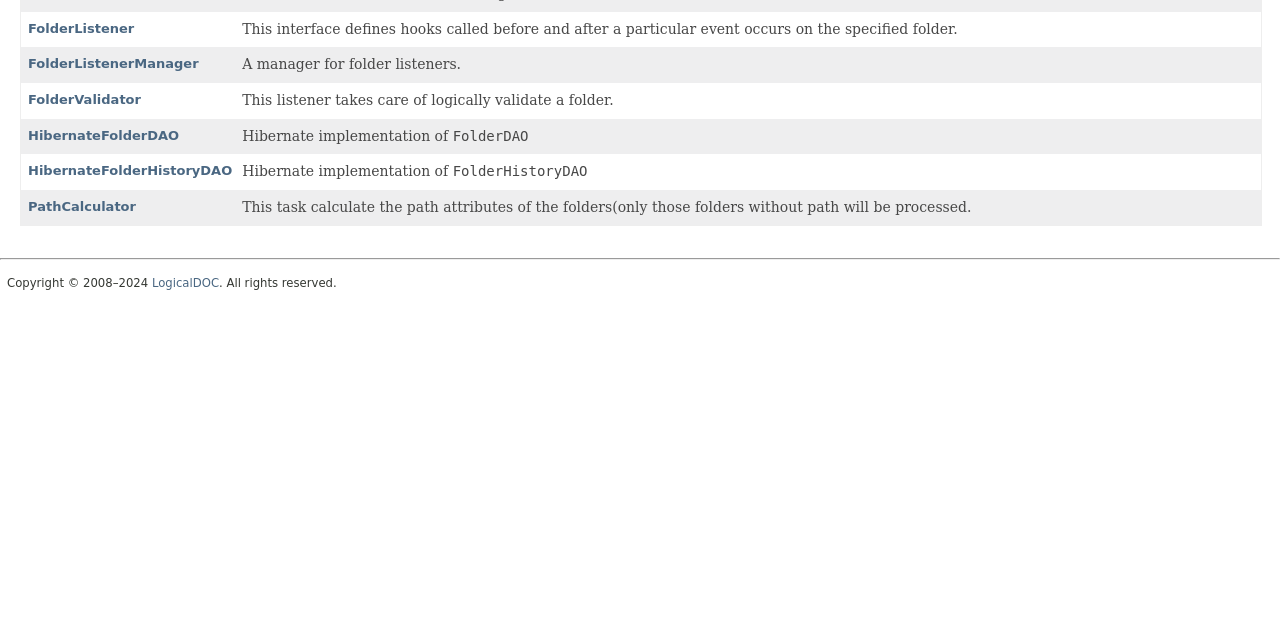For the element described, predict the bounding box coordinates as (top-left x, top-left y, bottom-right x, bottom-right y). All values should be between 0 and 1. Element description: FolderListenerManager

[0.022, 0.088, 0.155, 0.111]